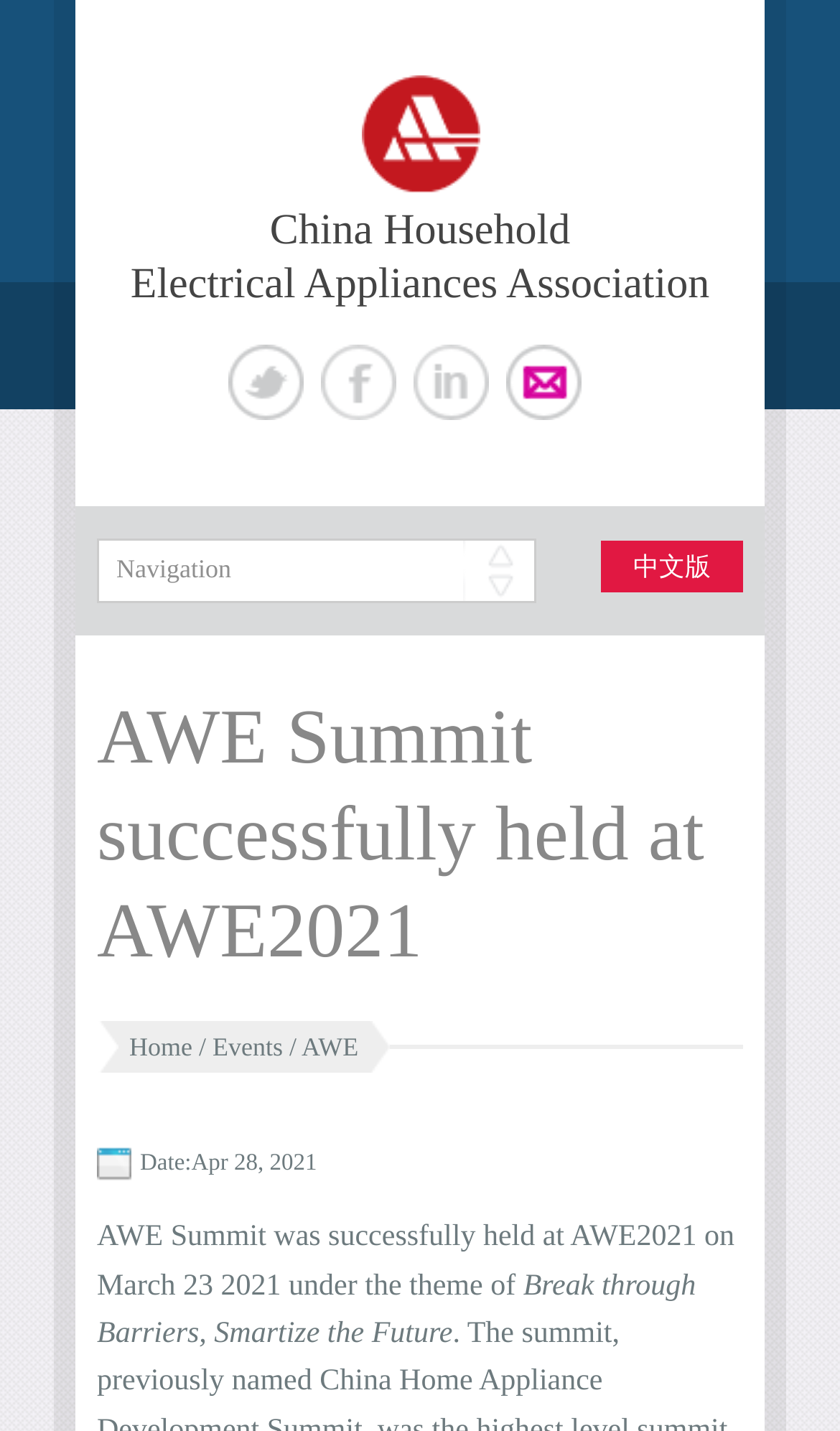Can you specify the bounding box coordinates of the area that needs to be clicked to fulfill the following instruction: "View Facebook"?

[0.381, 0.241, 0.471, 0.294]